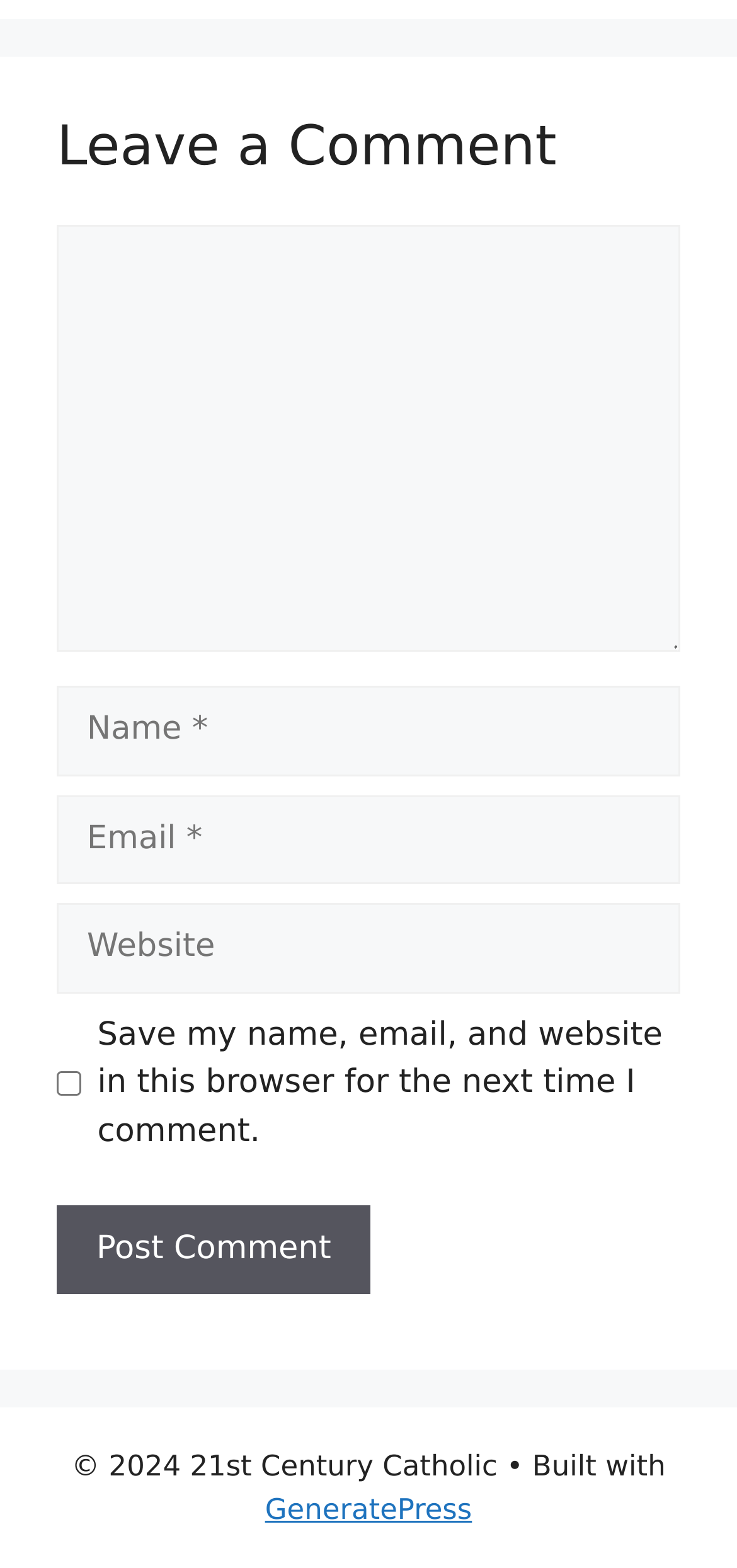Based on the element description: "parent_node: Comment name="comment"", identify the UI element and provide its bounding box coordinates. Use four float numbers between 0 and 1, [left, top, right, bottom].

[0.077, 0.143, 0.923, 0.415]